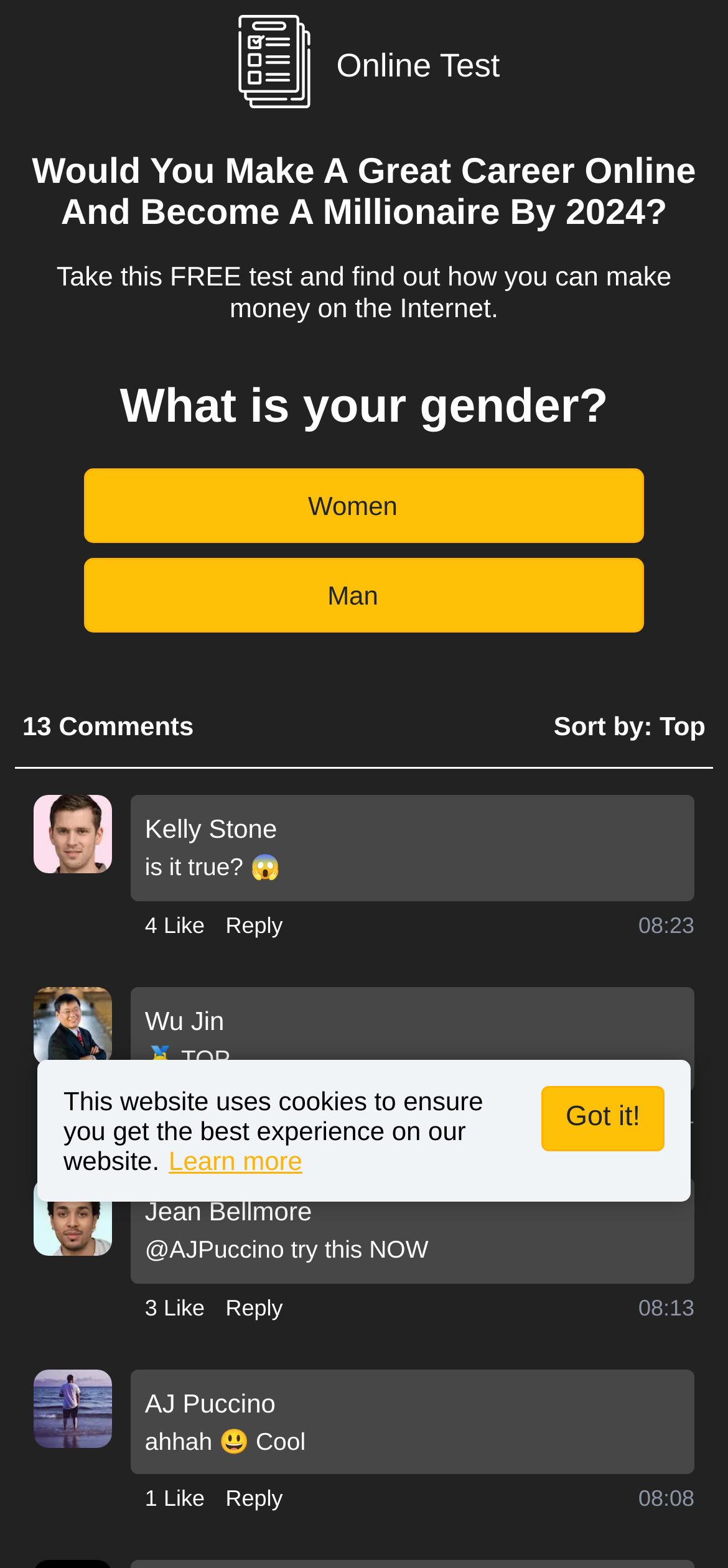How many gender options are provided?
Please answer using one word or phrase, based on the screenshot.

2